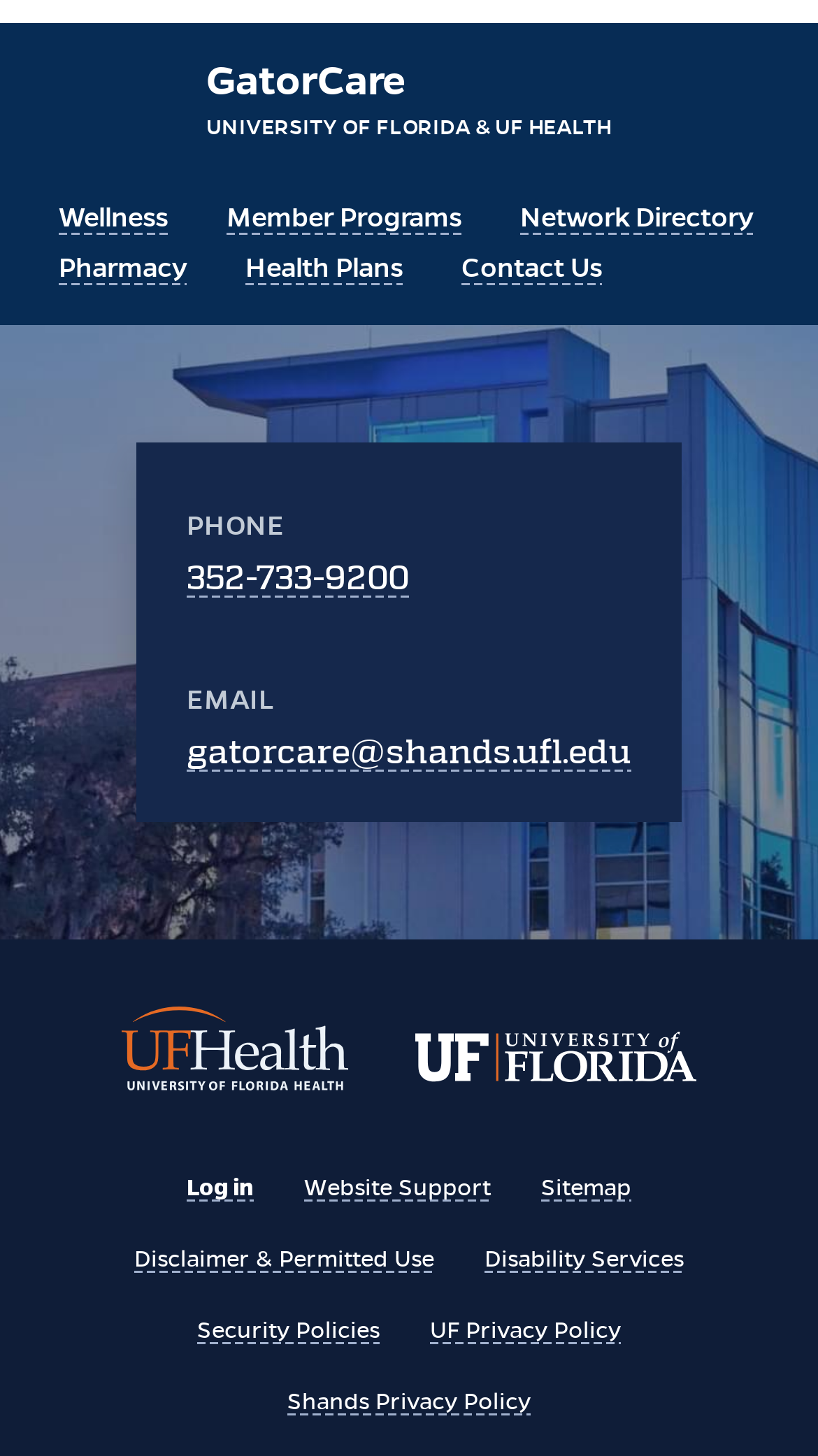Based on the element description: "Website Support", identify the UI element and provide its bounding box coordinates. Use four float numbers between 0 and 1, [left, top, right, bottom].

[0.372, 0.805, 0.6, 0.825]